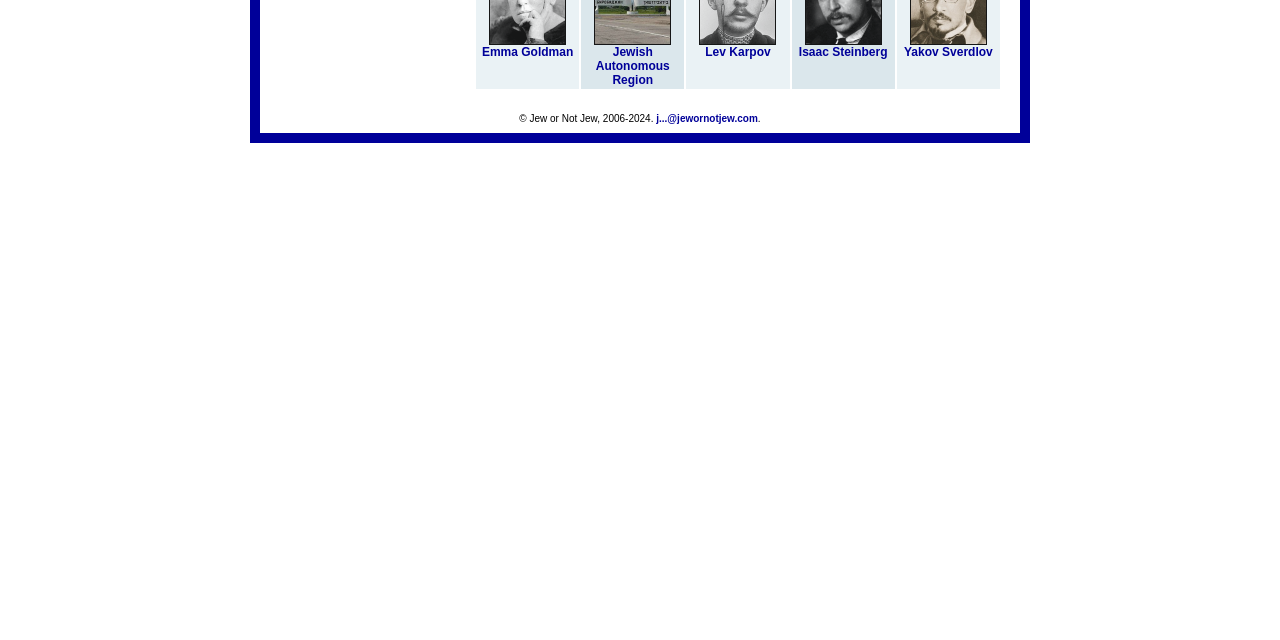Locate the UI element described as follows: "Jewish Autonomous Region". Return the bounding box coordinates as four float numbers between 0 and 1 in the order [left, top, right, bottom].

[0.464, 0.053, 0.524, 0.136]